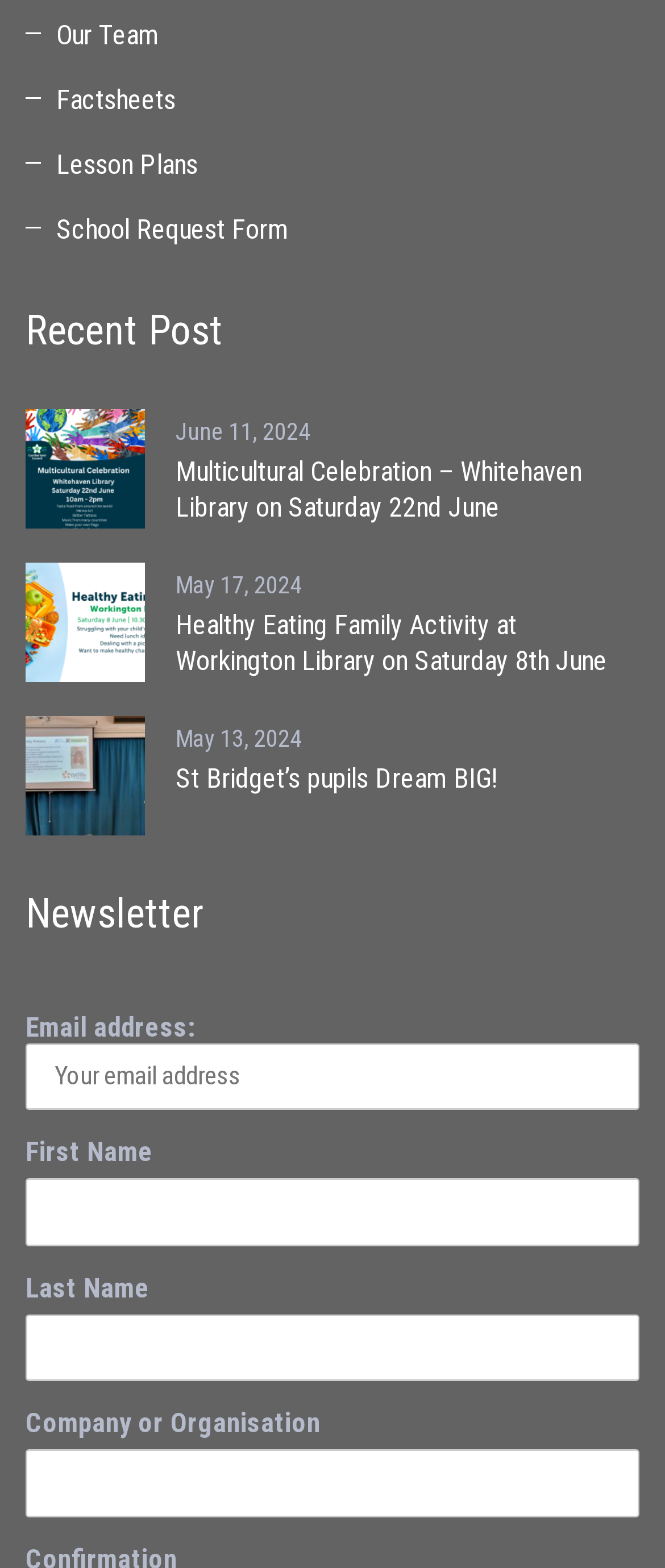Please specify the bounding box coordinates of the clickable region to carry out the following instruction: "click on the 'St Bridget’s pupils Dream BIG!' link". The coordinates should be four float numbers between 0 and 1, in the format [left, top, right, bottom].

[0.038, 0.485, 0.962, 0.508]